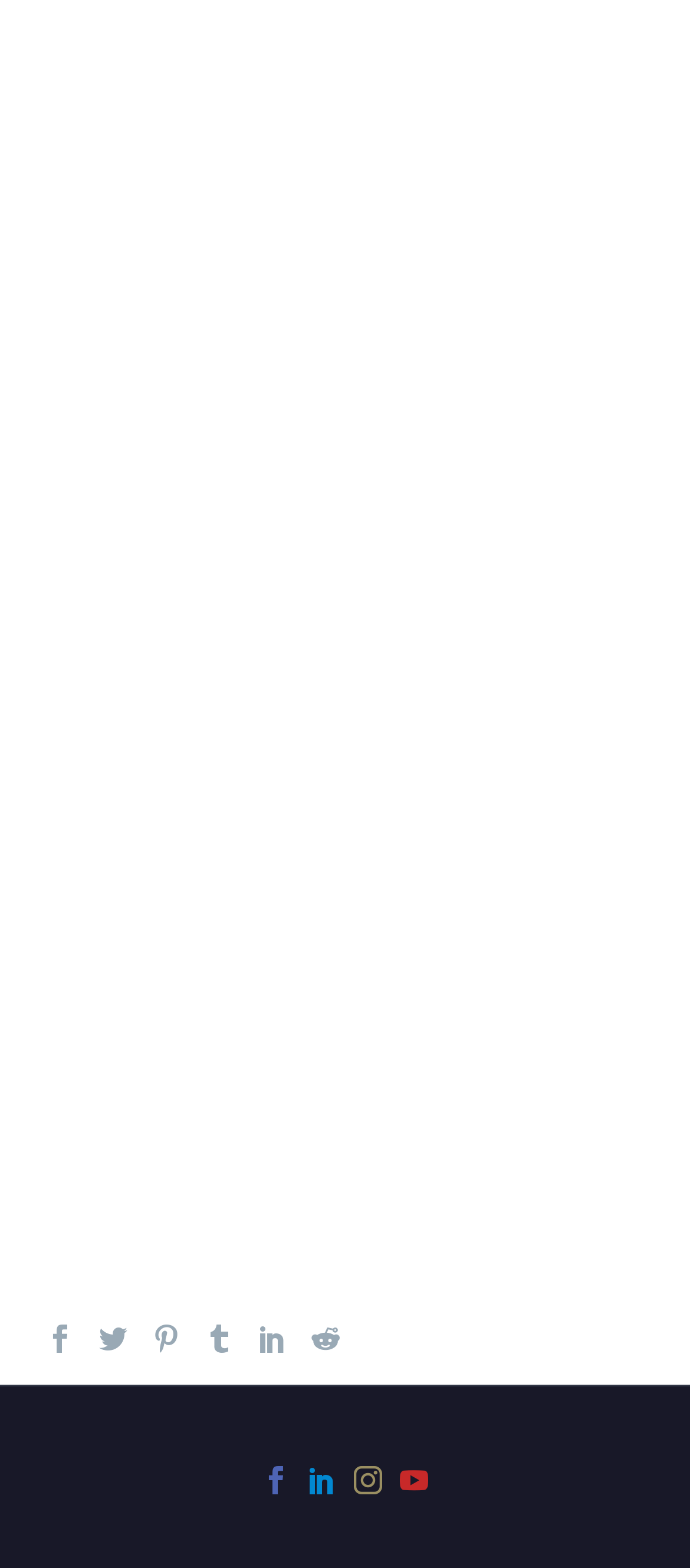What is the vertical position of the second row of icons?
Analyze the screenshot and provide a detailed answer to the question.

By comparing the y1 coordinates of the link elements, I found that the second row of icons has a y1 coordinate of 0.935, which indicates their vertical position on the webpage.